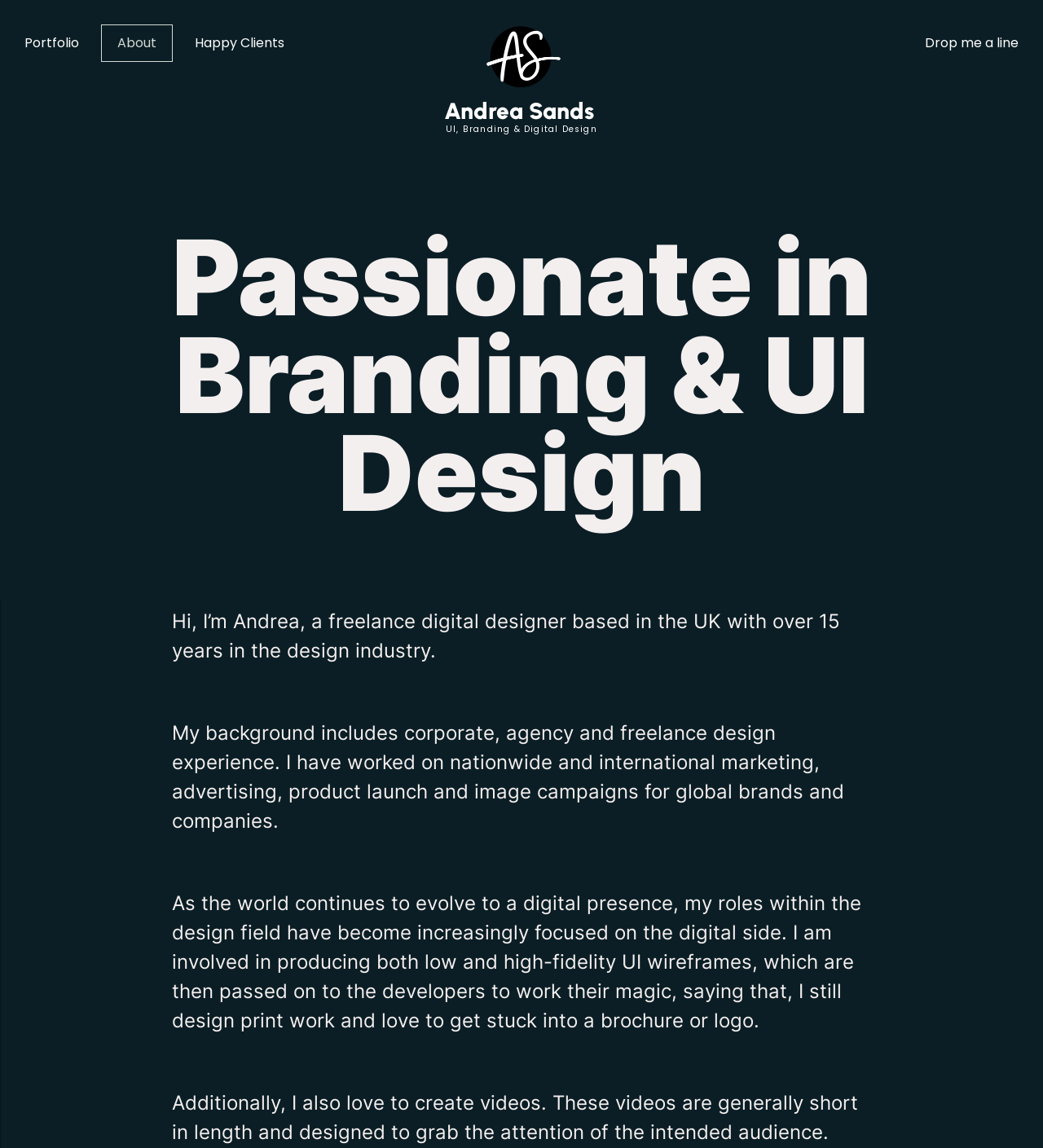Using the provided description: "About", find the bounding box coordinates of the corresponding UI element. The output should be four float numbers between 0 and 1, in the format [left, top, right, bottom].

[0.097, 0.021, 0.166, 0.054]